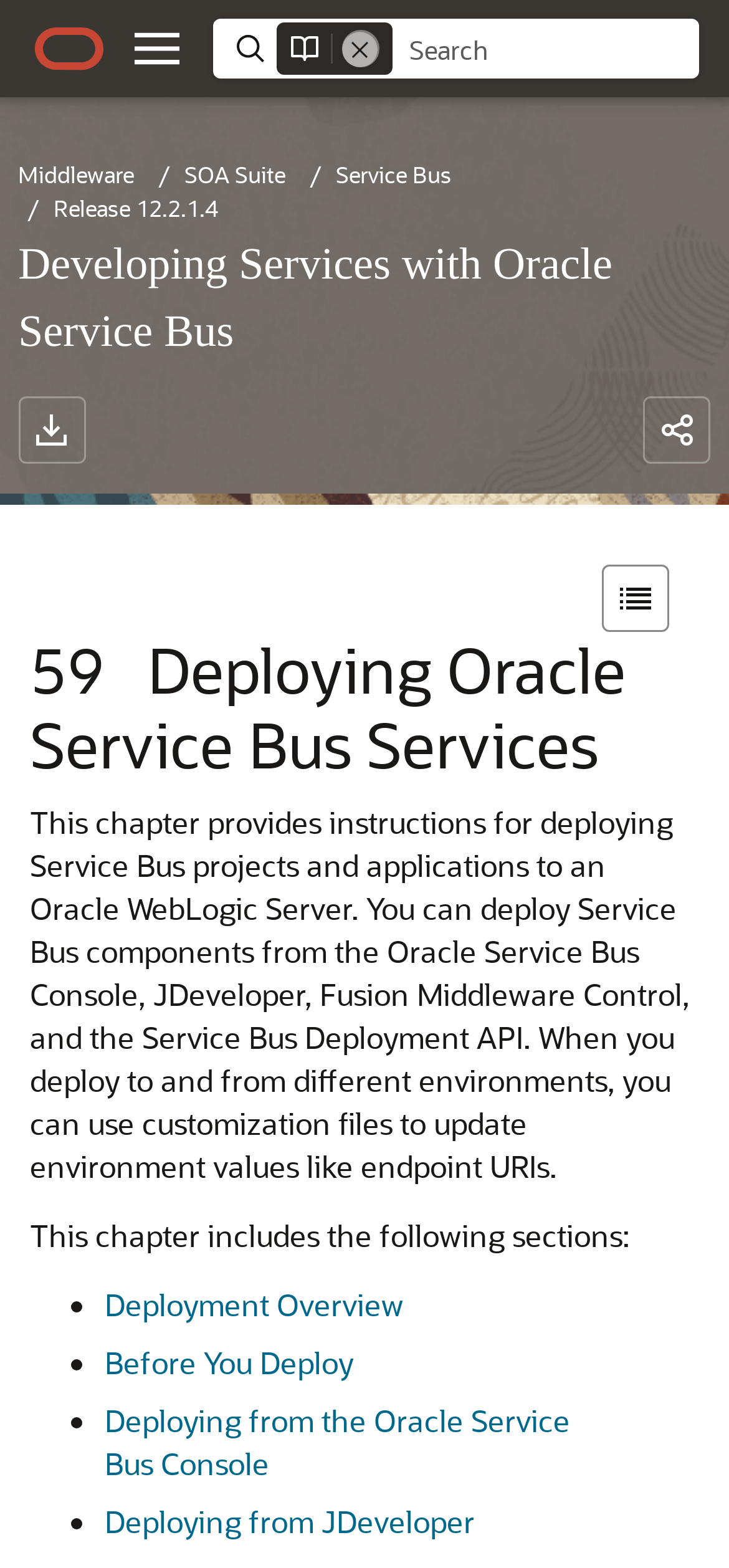Analyze the image and deliver a detailed answer to the question: What is the button at the bottom right corner of the page for?

The webpage has a button at the bottom right corner with the text 'Open feedback', which suggests that it is used to provide feedback or open a feedback form.